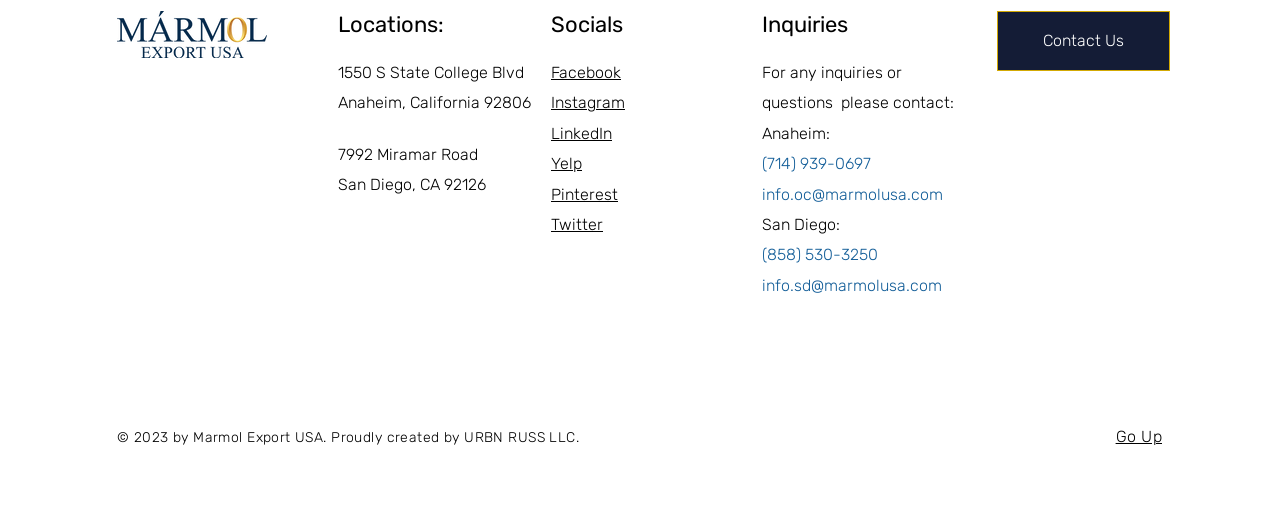By analyzing the image, answer the following question with a detailed response: How many social media links are there?

I counted the number of social media links listed on the webpage, which are Facebook, Instagram, LinkedIn, Yelp, Pinterest, and Twitter, so there are 6 social media links.